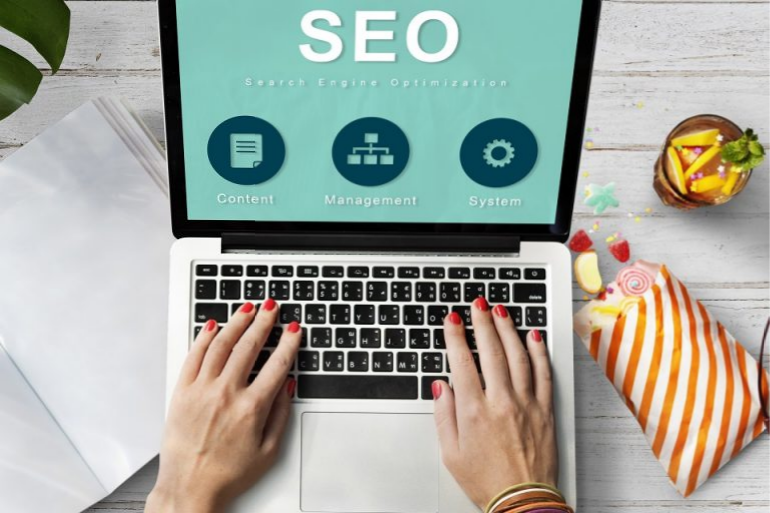Using the information shown in the image, answer the question with as much detail as possible: What is the material of the background surface?

The caption describes the background as a 'light, wooden surface', which suggests that the material of the background surface is wooden.